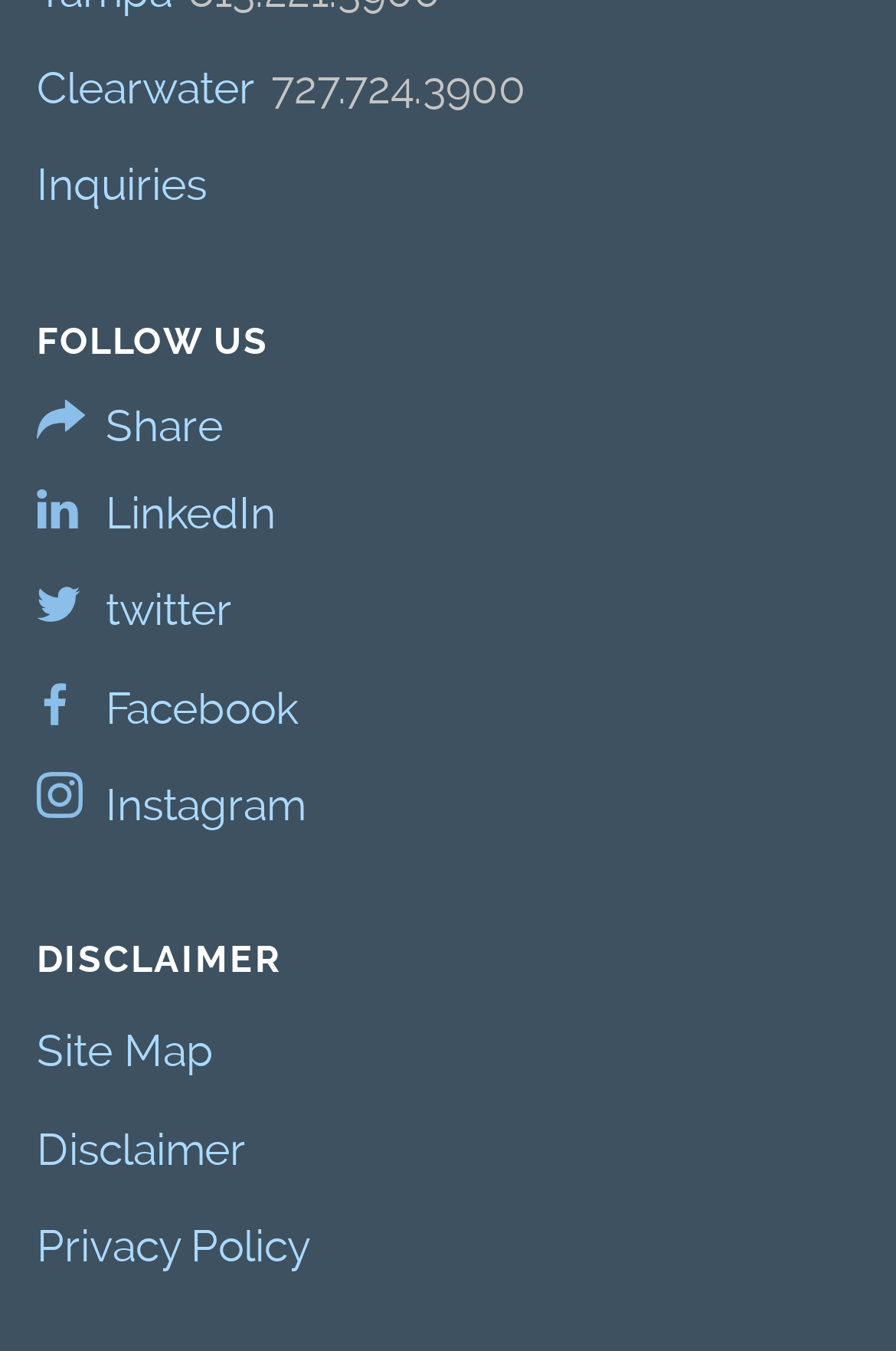Identify the bounding box coordinates of the region I need to click to complete this instruction: "Call 727.724.3900".

[0.303, 0.046, 0.587, 0.085]